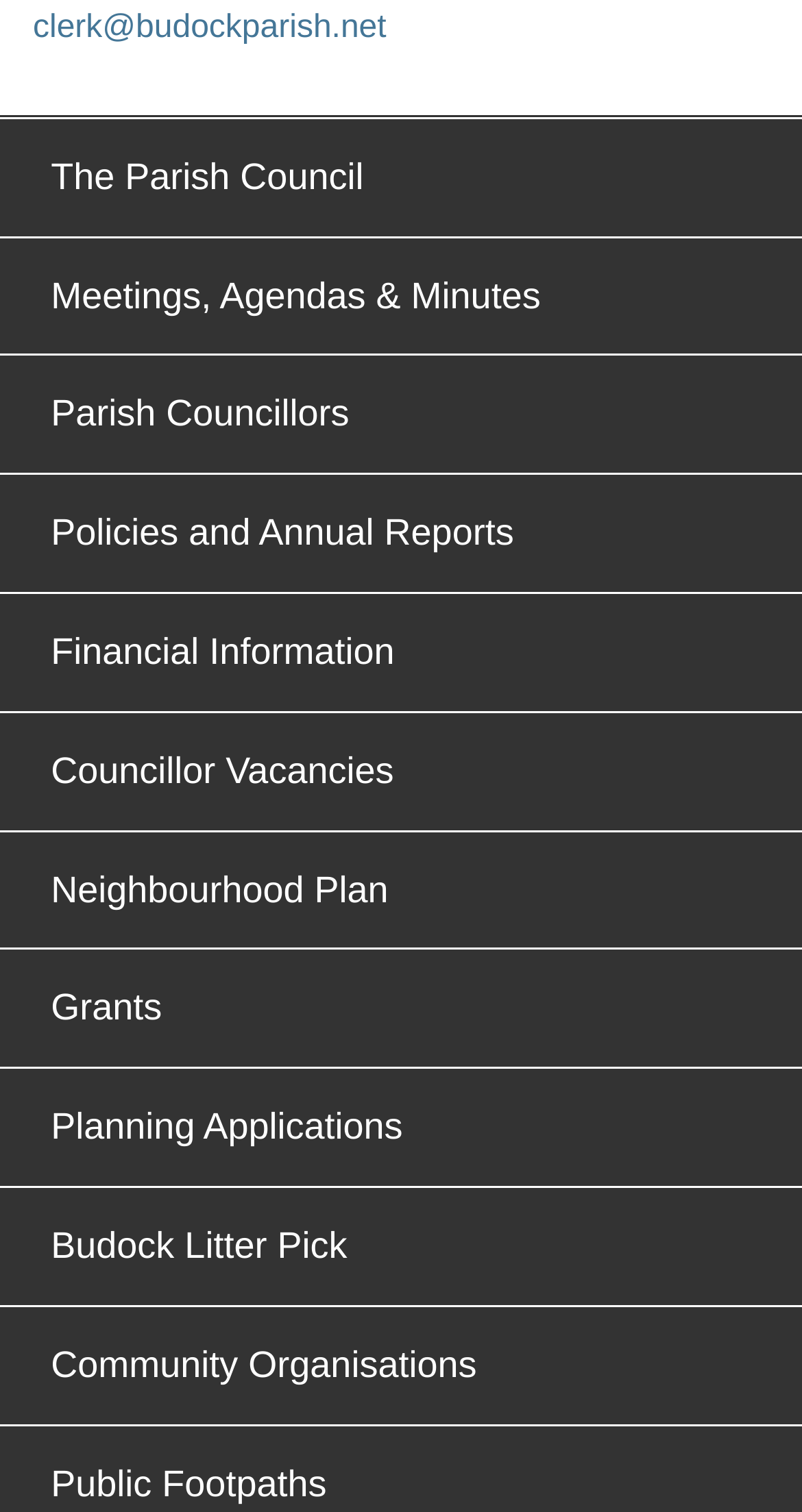What is the topic of the 'Meetings, Agendas & Minutes' link?
Please answer the question with a detailed and comprehensive explanation.

I inferred the topic of the 'Meetings, Agendas & Minutes' link by looking at its text content, which suggests that it is related to meetings, agendas, and minutes of the Parish Council.